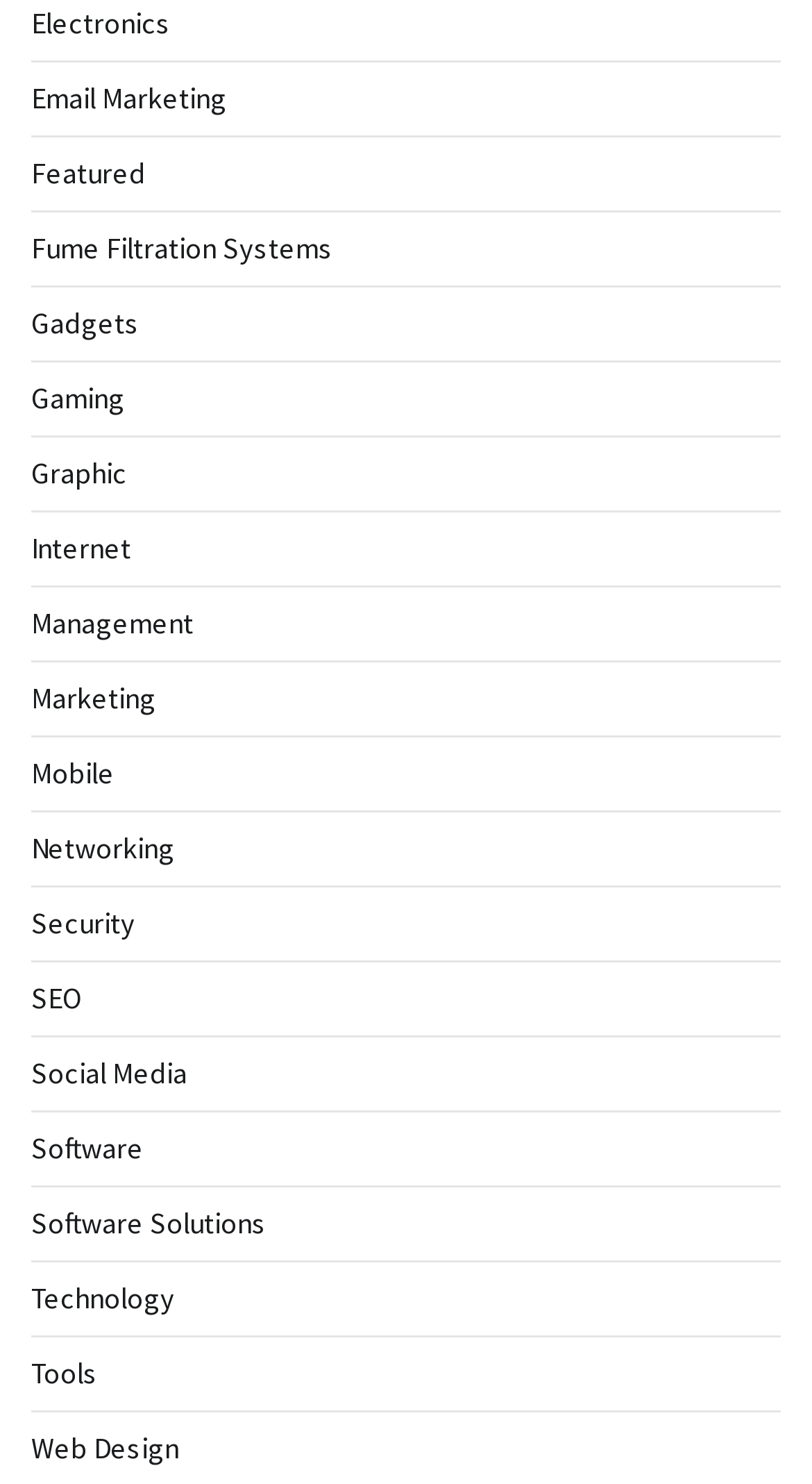Please identify the bounding box coordinates of the element I should click to complete this instruction: 'Explore Gaming'. The coordinates should be given as four float numbers between 0 and 1, like this: [left, top, right, bottom].

[0.038, 0.255, 0.154, 0.281]